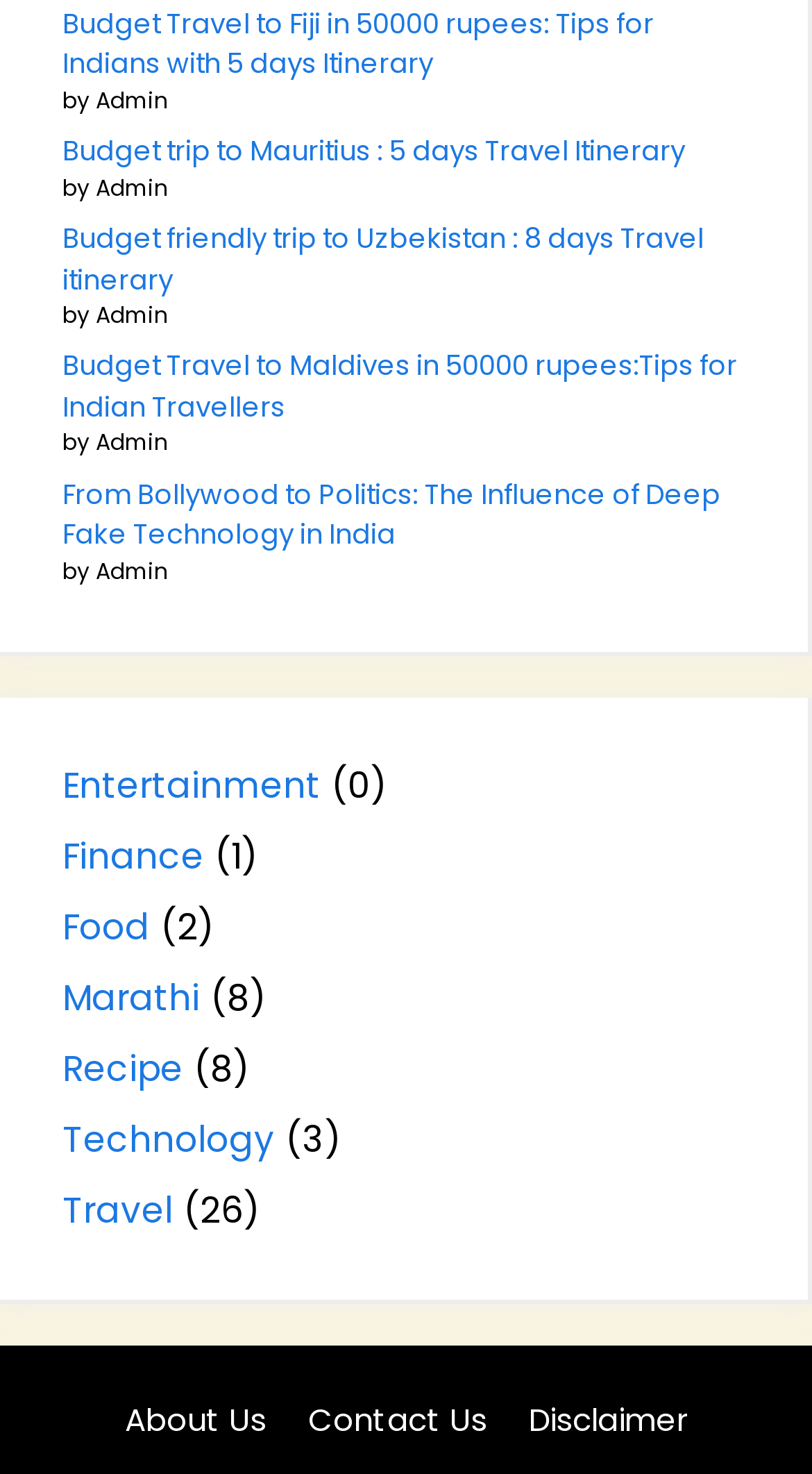What is the author of the first article? Based on the screenshot, please respond with a single word or phrase.

Admin